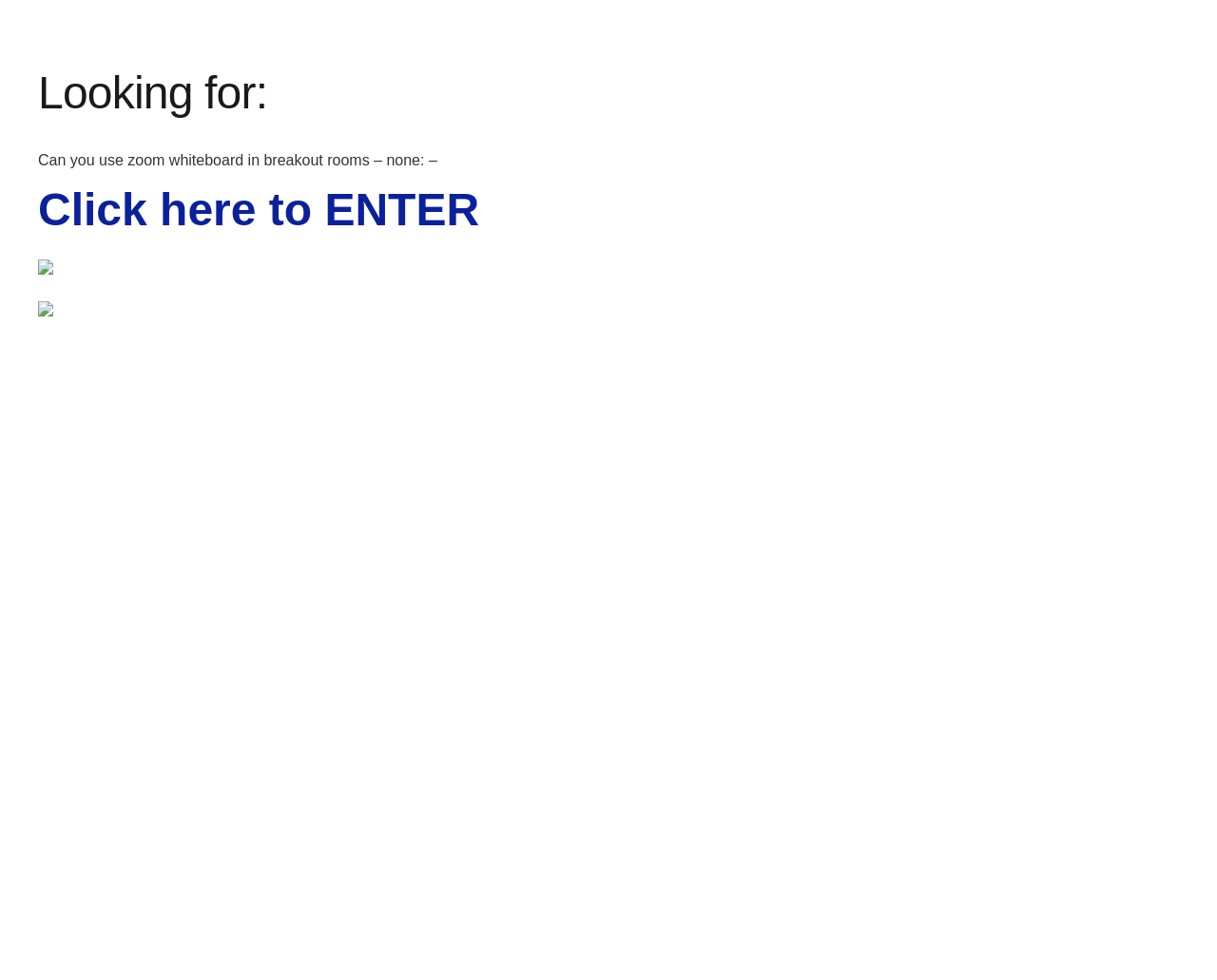What is the purpose of the 'Looking for:' heading?
We need a detailed and exhaustive answer to the question. Please elaborate.

The 'Looking for:' heading is likely used to prompt the user to enter some information or search for something, but the exact purpose is not clear without more context.